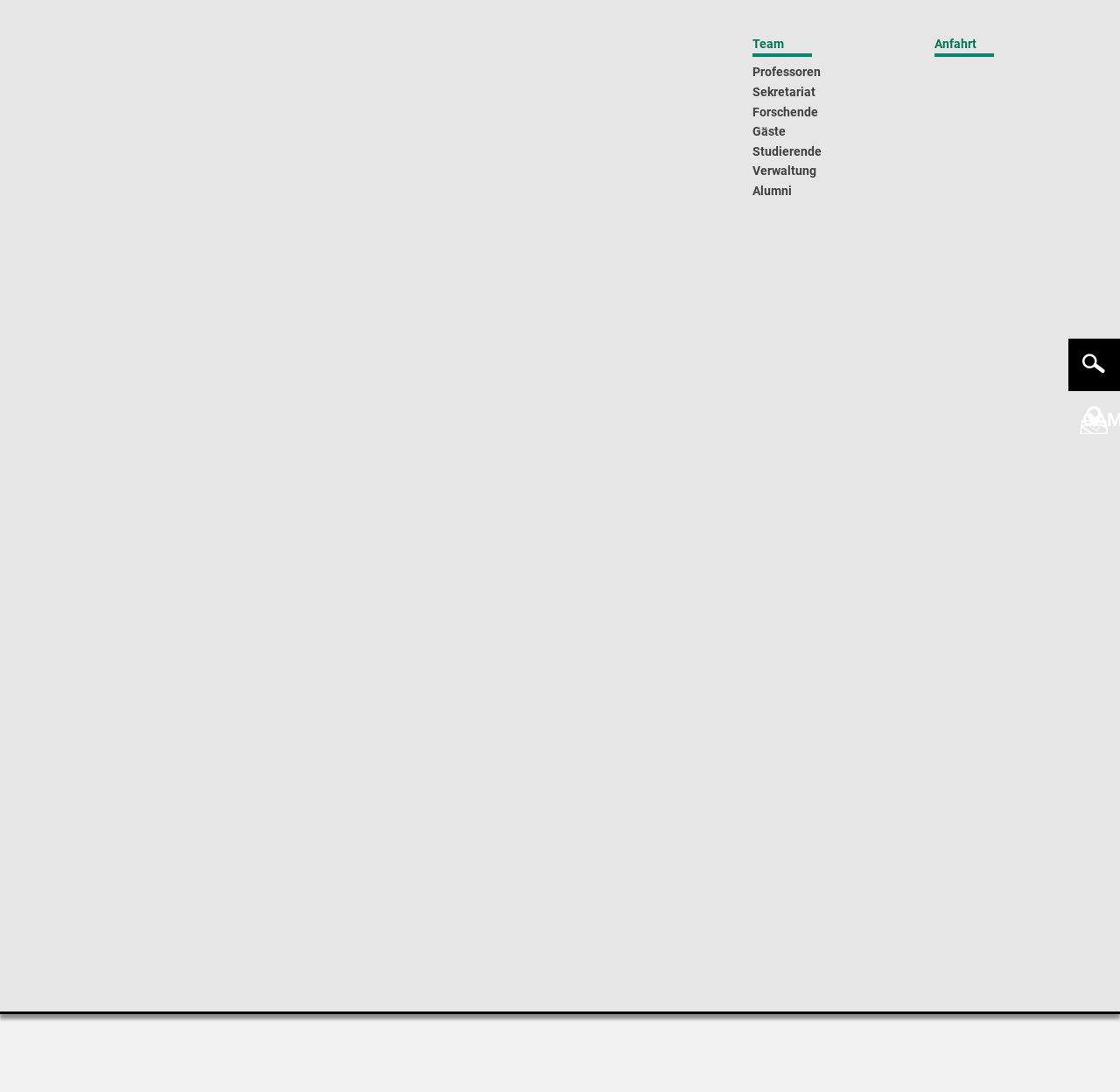Based on the element description Studium und Lehre, identify the bounding box of the UI element in the given webpage screenshot. The coordinates should be in the format (top-left x, top-left y, bottom-right x, bottom-right y) and must be between 0 and 1.

[0.06, 0.179, 0.155, 0.195]